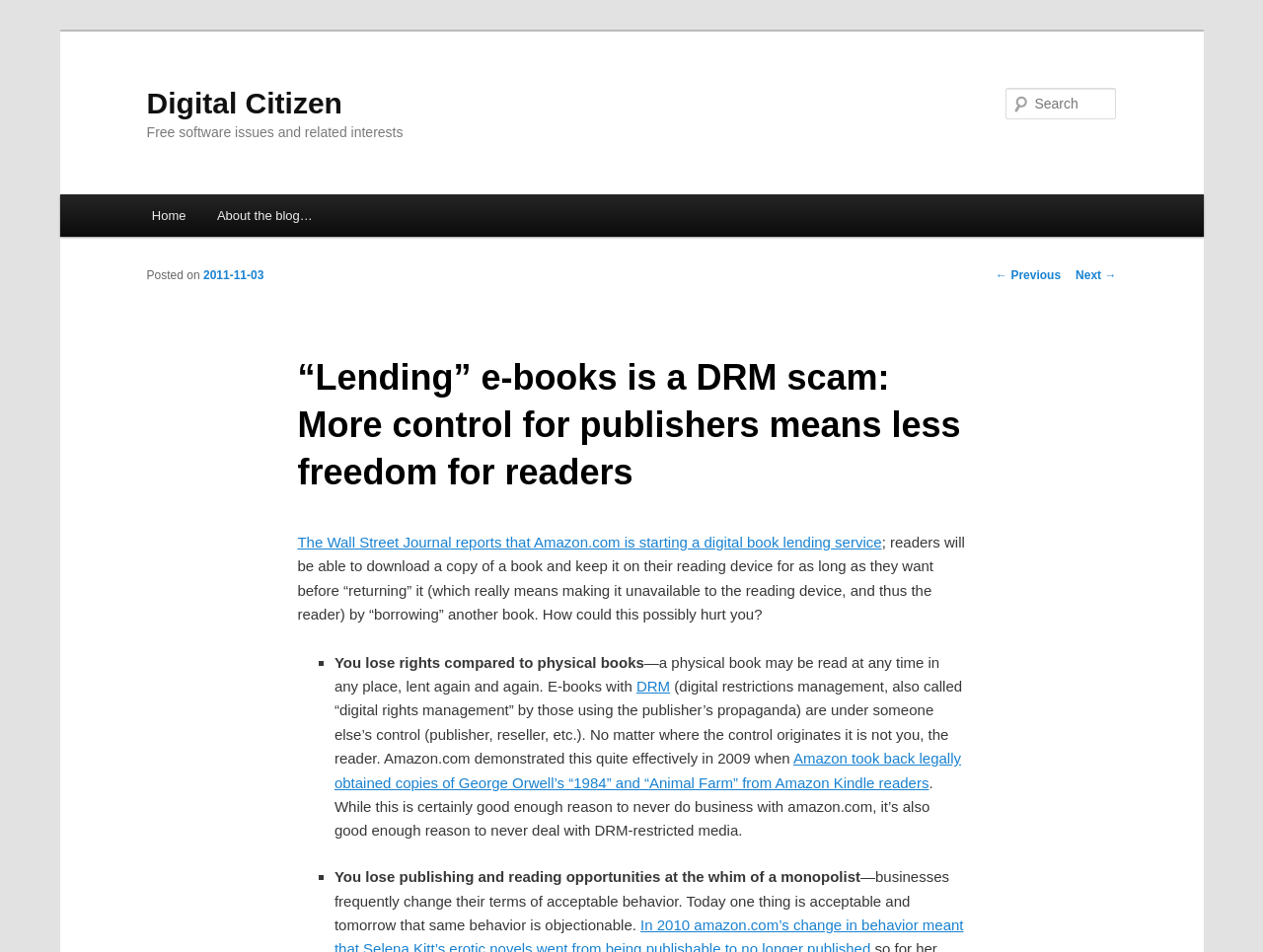Determine the bounding box coordinates for the clickable element to execute this instruction: "Read the article about Amazon's digital book lending service". Provide the coordinates as four float numbers between 0 and 1, i.e., [left, top, right, bottom].

[0.235, 0.56, 0.698, 0.578]